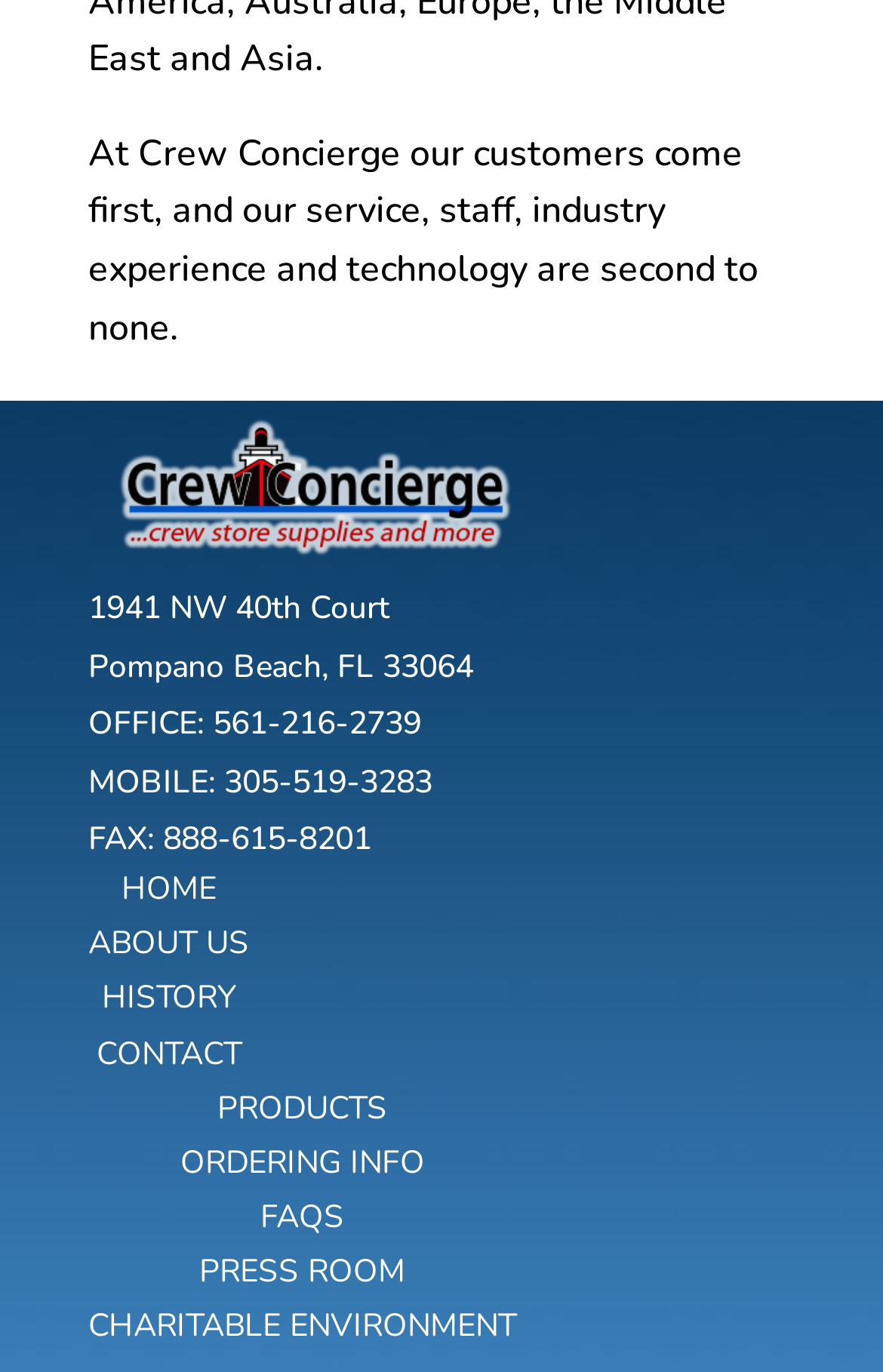What is the city of the company's location?
Look at the image and construct a detailed response to the question.

The city of the company's location is obtained from the static text element with the text 'Pompano Beach, FL 33064'.